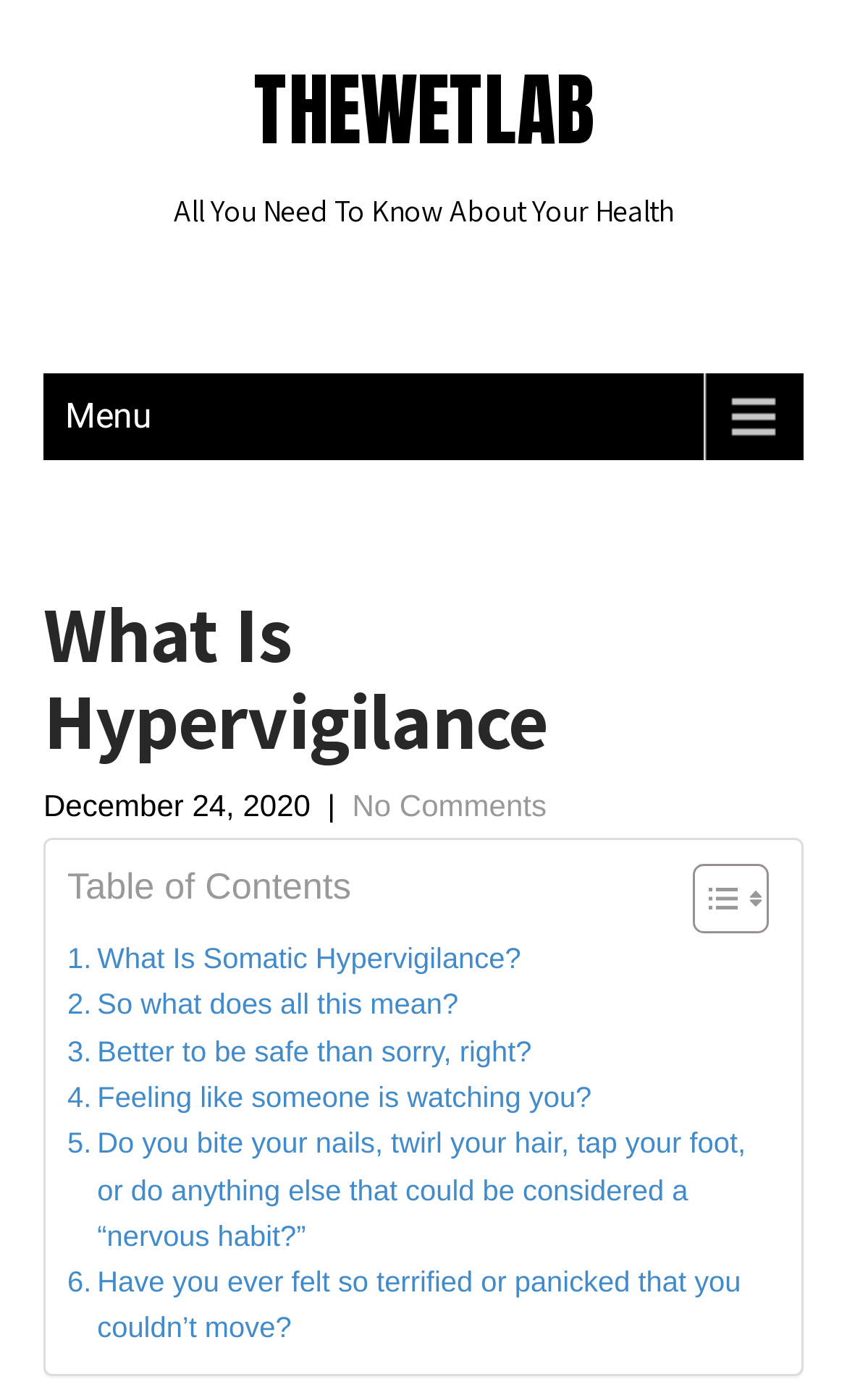Locate the bounding box coordinates of the element that should be clicked to fulfill the instruction: "Check the date of the article".

[0.051, 0.563, 0.367, 0.588]